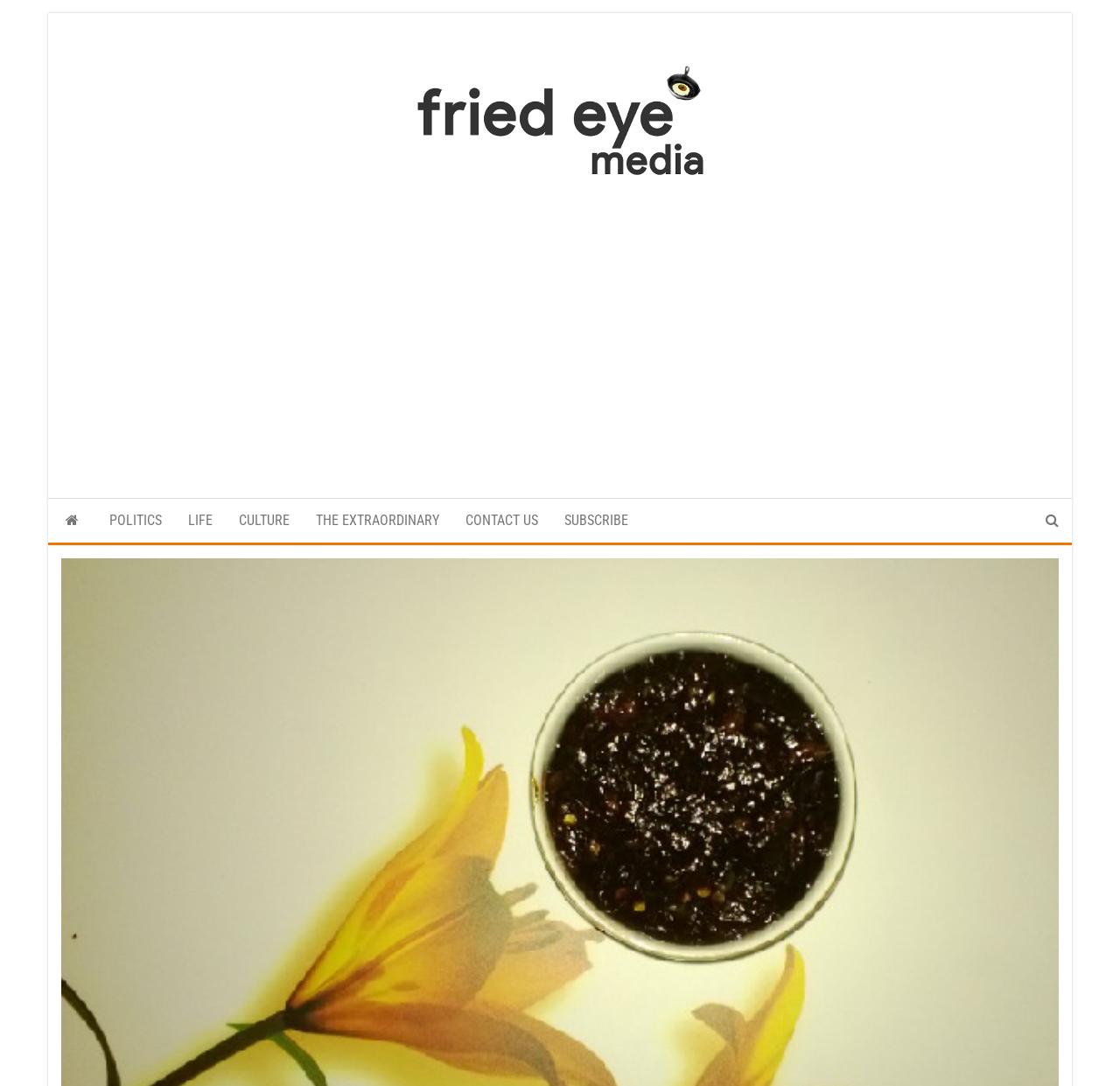What is the category of the link 'POLITICS'?
Based on the image, respond with a single word or phrase.

News